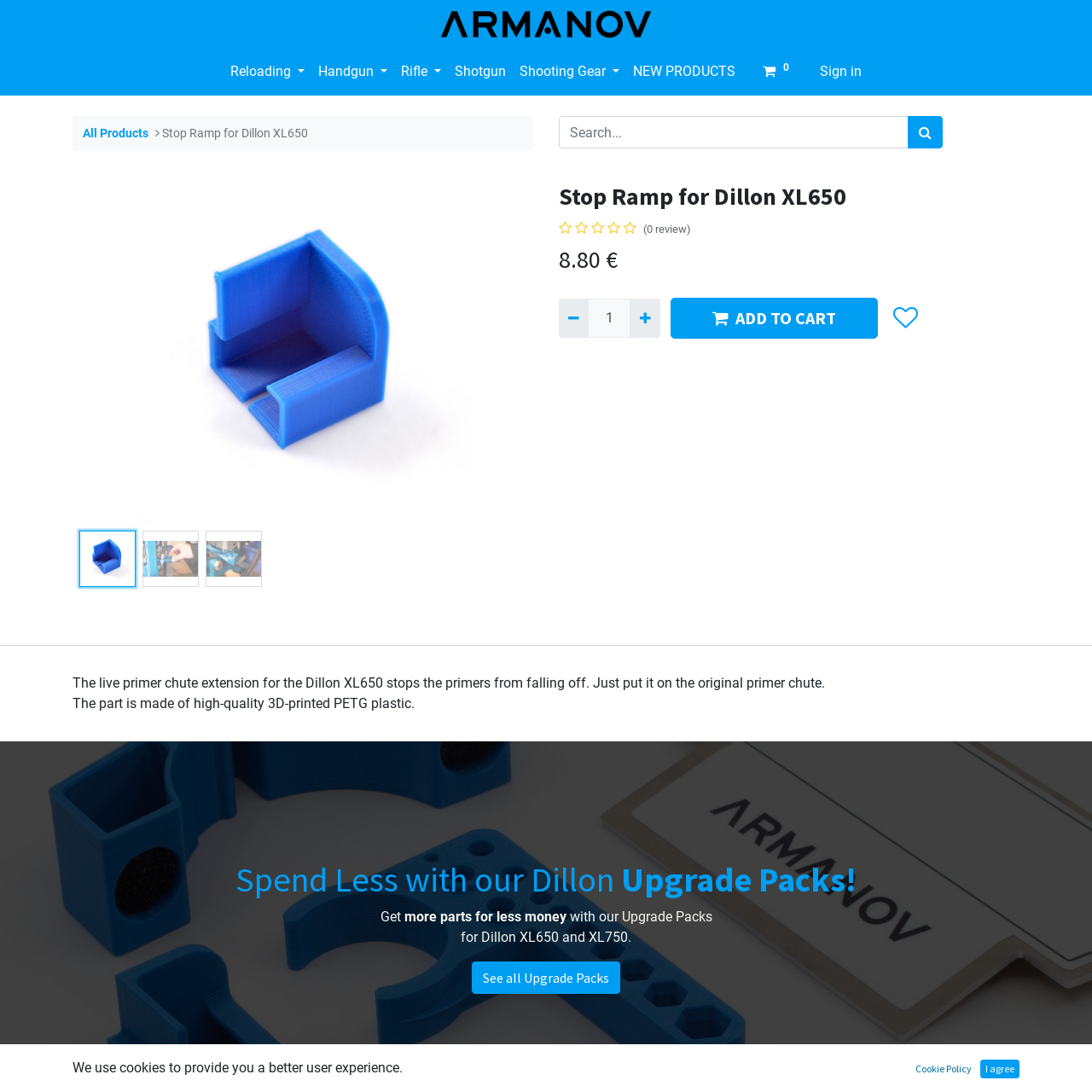Identify the coordinates of the bounding box for the element that must be clicked to accomplish the instruction: "Click on Downtown Magazine link".

None